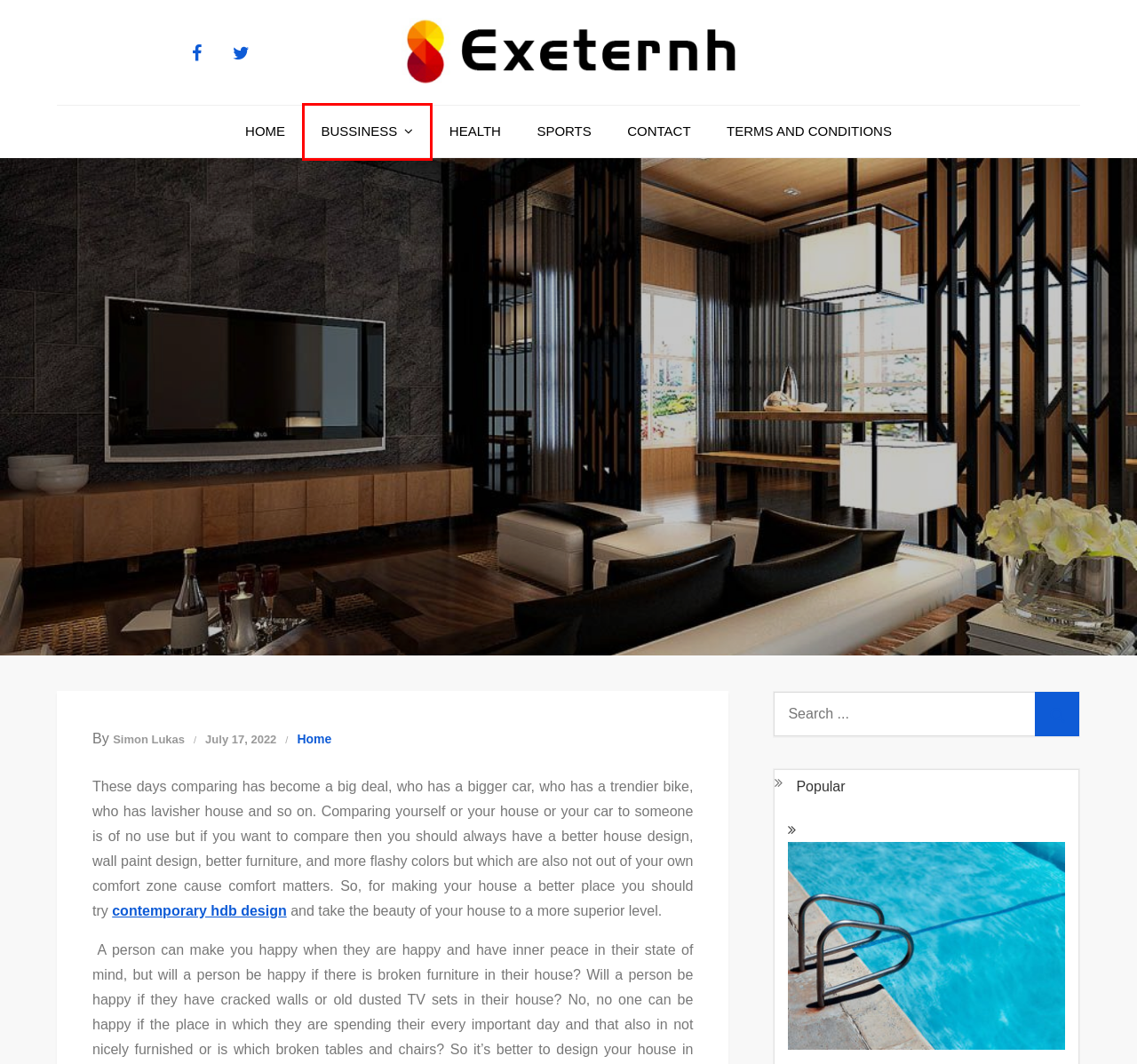With the provided webpage screenshot containing a red bounding box around a UI element, determine which description best matches the new webpage that appears after clicking the selected element. The choices are:
A. Contact - Exeternh
B. Terms and Conditions - Exeternh
C. 20 Pretty Outstanding HDB Designs | Renonation
D. health Archives - Exeternh
E. sports Archives - Exeternh
F. Real Estate Archives - Exeternh
G. A guide to choosing the right swimming pool pump - Exeternh
H. bussiness Archives - Exeternh

H